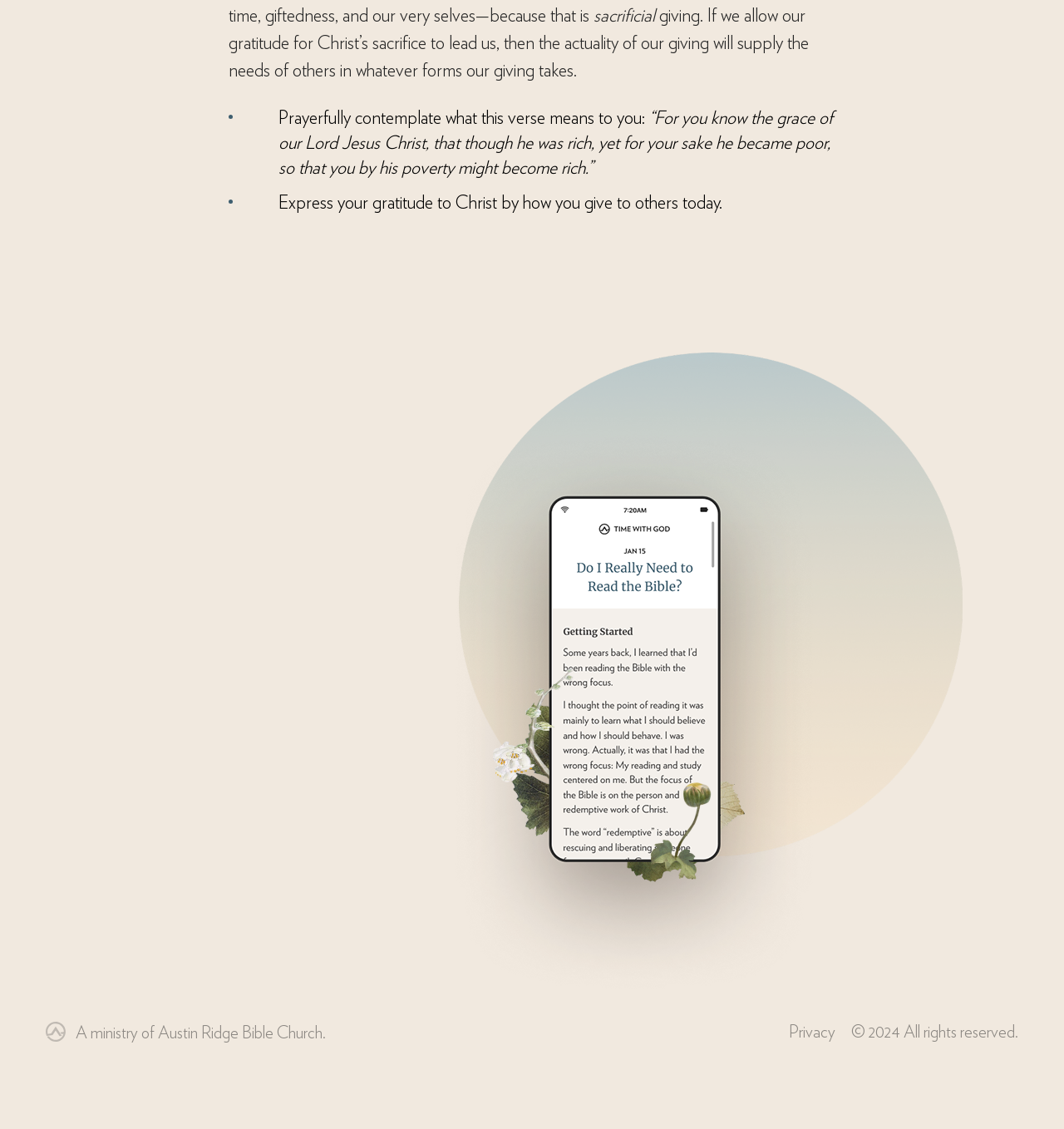Can you find the bounding box coordinates for the UI element given this description: "Privacy"? Provide the coordinates as four float numbers between 0 and 1: [left, top, right, bottom].

[0.741, 0.907, 0.785, 0.922]